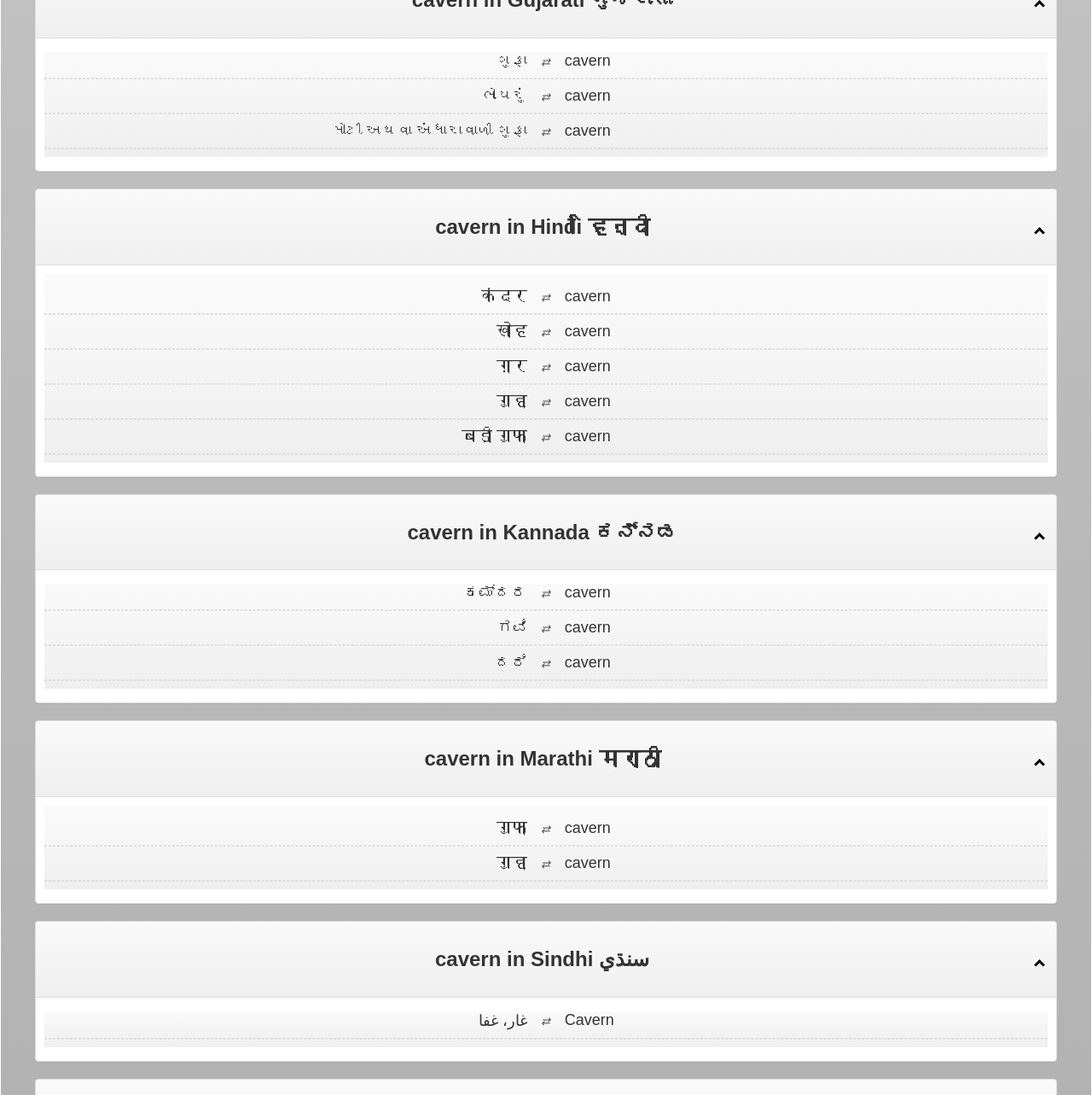What is the orientation of the separators on the webpage?
Respond with a short answer, either a single word or a phrase, based on the image.

horizontal